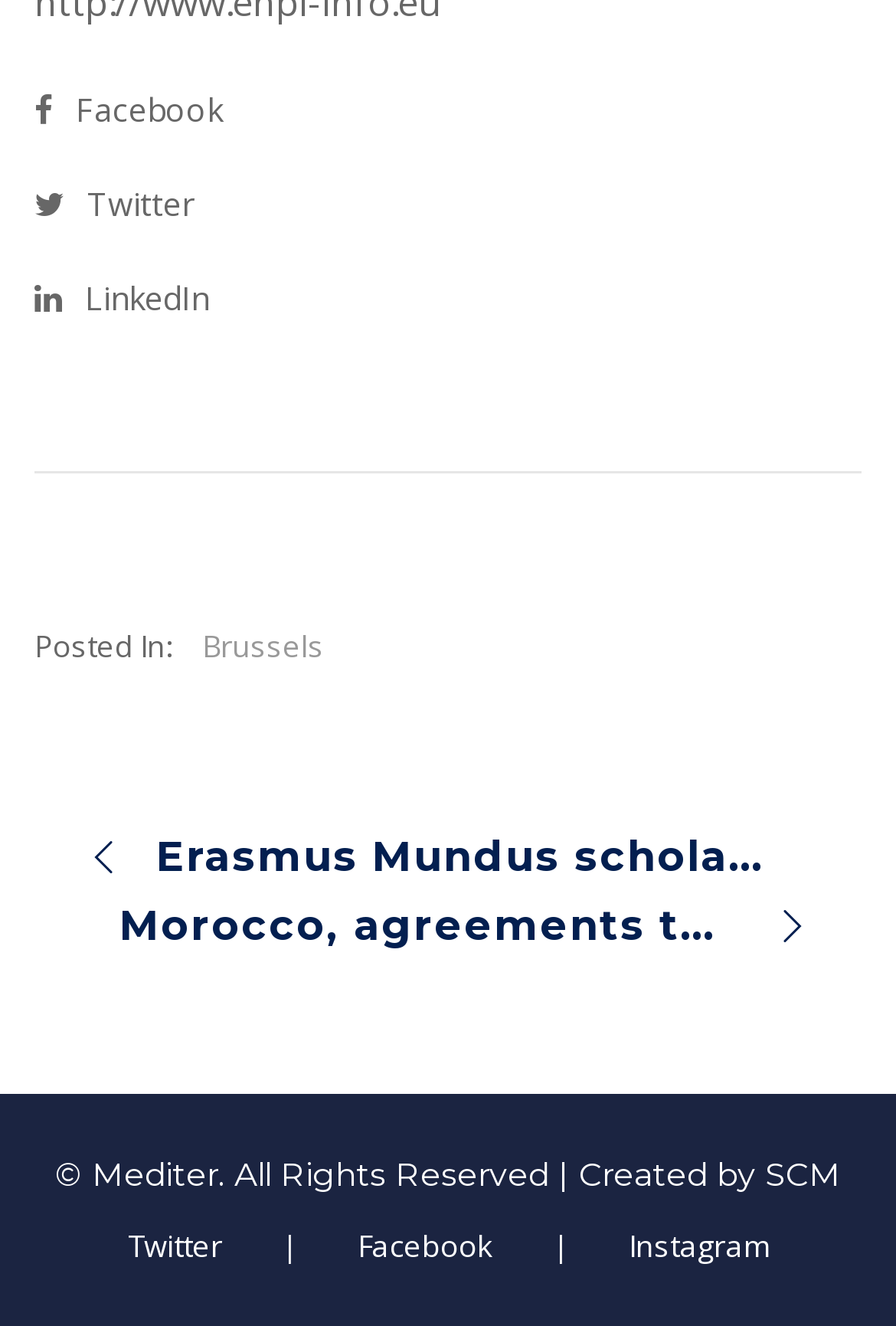Please locate the bounding box coordinates for the element that should be clicked to achieve the following instruction: "Visit Brussels". Ensure the coordinates are given as four float numbers between 0 and 1, i.e., [left, top, right, bottom].

[0.226, 0.472, 0.361, 0.503]